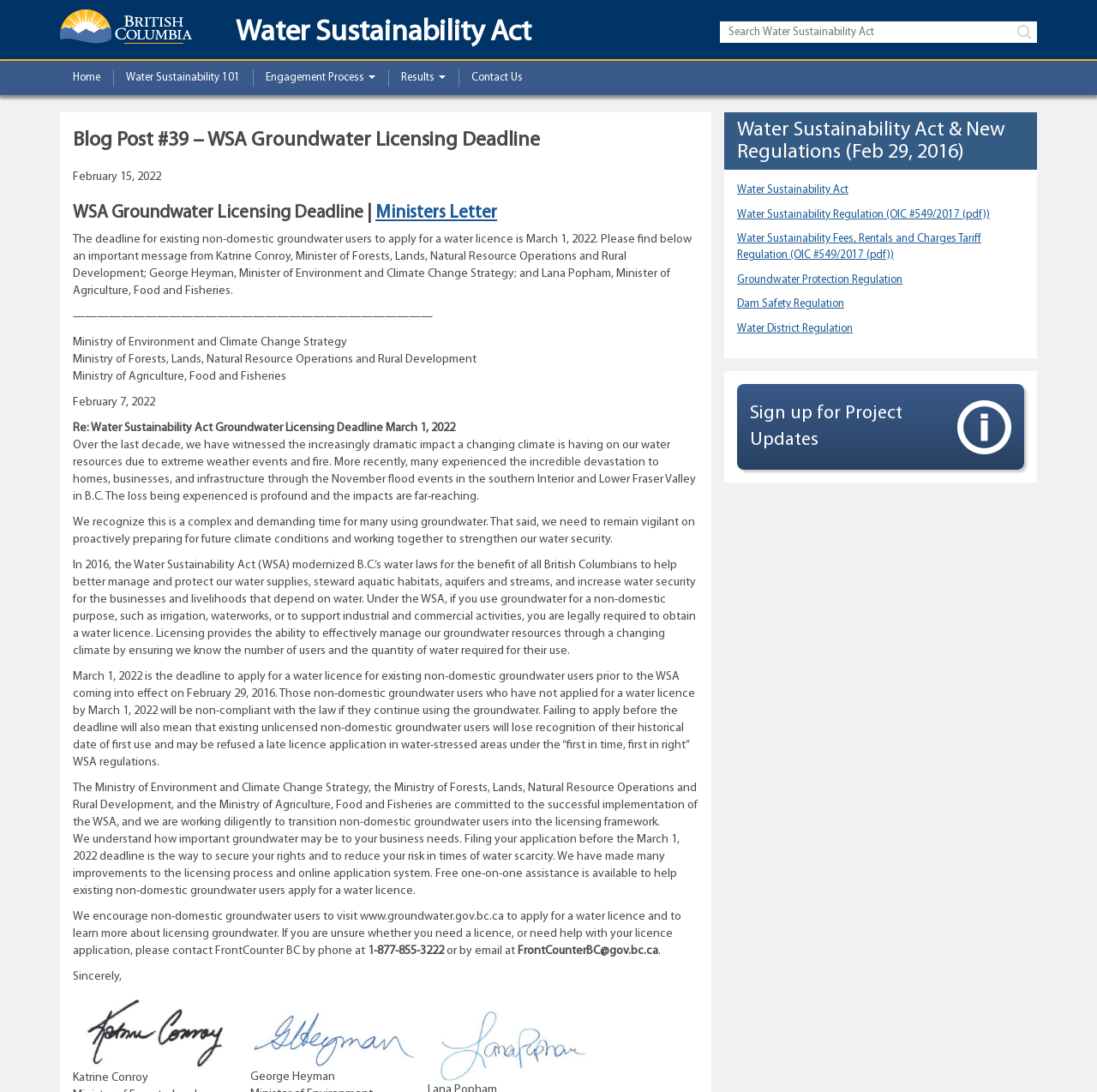Determine the main text heading of the webpage and provide its content.

Water Sustainability Act